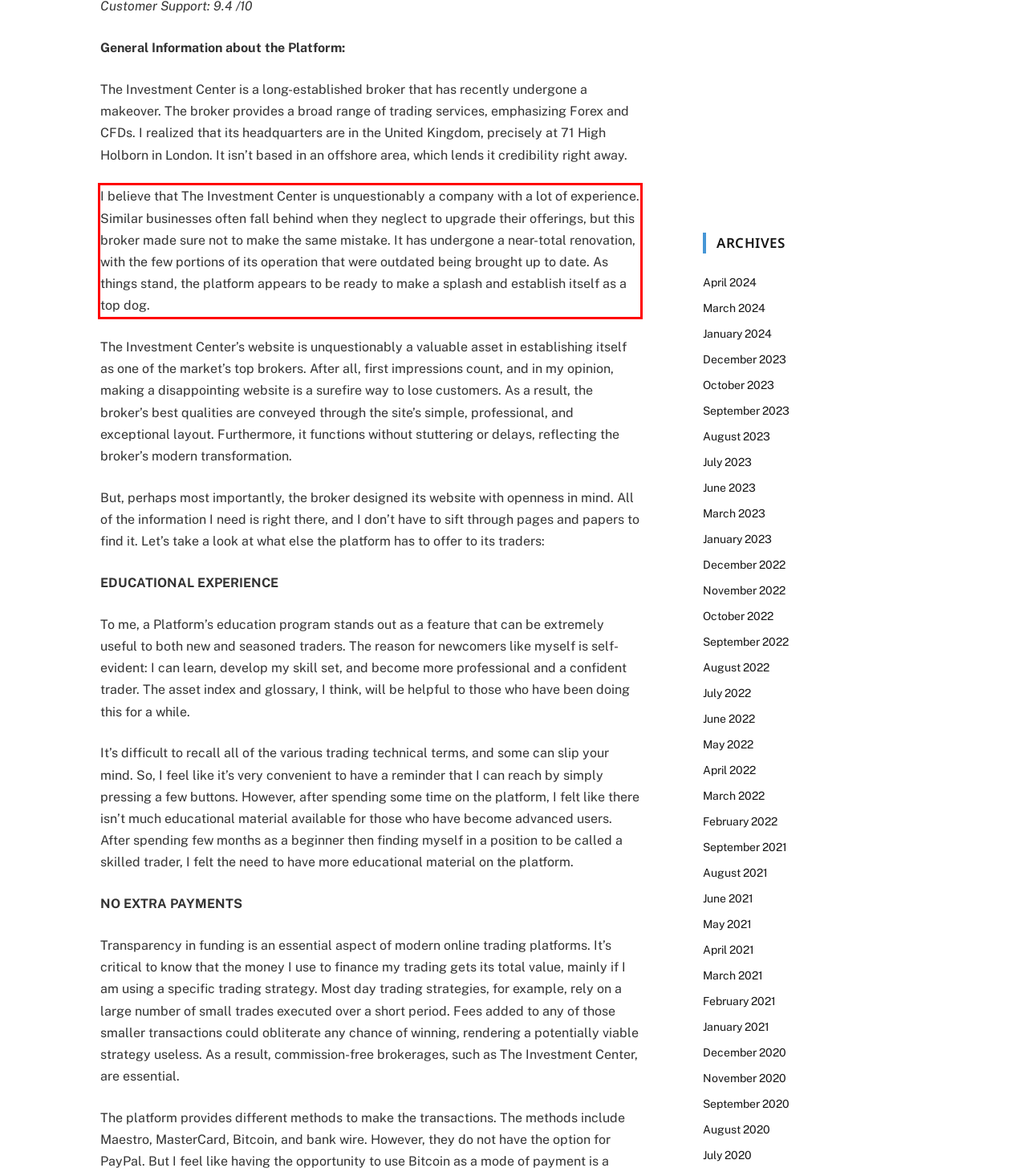There is a UI element on the webpage screenshot marked by a red bounding box. Extract and generate the text content from within this red box.

I believe that The Investment Center is unquestionably a company with a lot of experience. Similar businesses often fall behind when they neglect to upgrade their offerings, but this broker made sure not to make the same mistake. It has undergone a near-total renovation, with the few portions of its operation that were outdated being brought up to date. As things stand, the platform appears to be ready to make a splash and establish itself as a top dog.